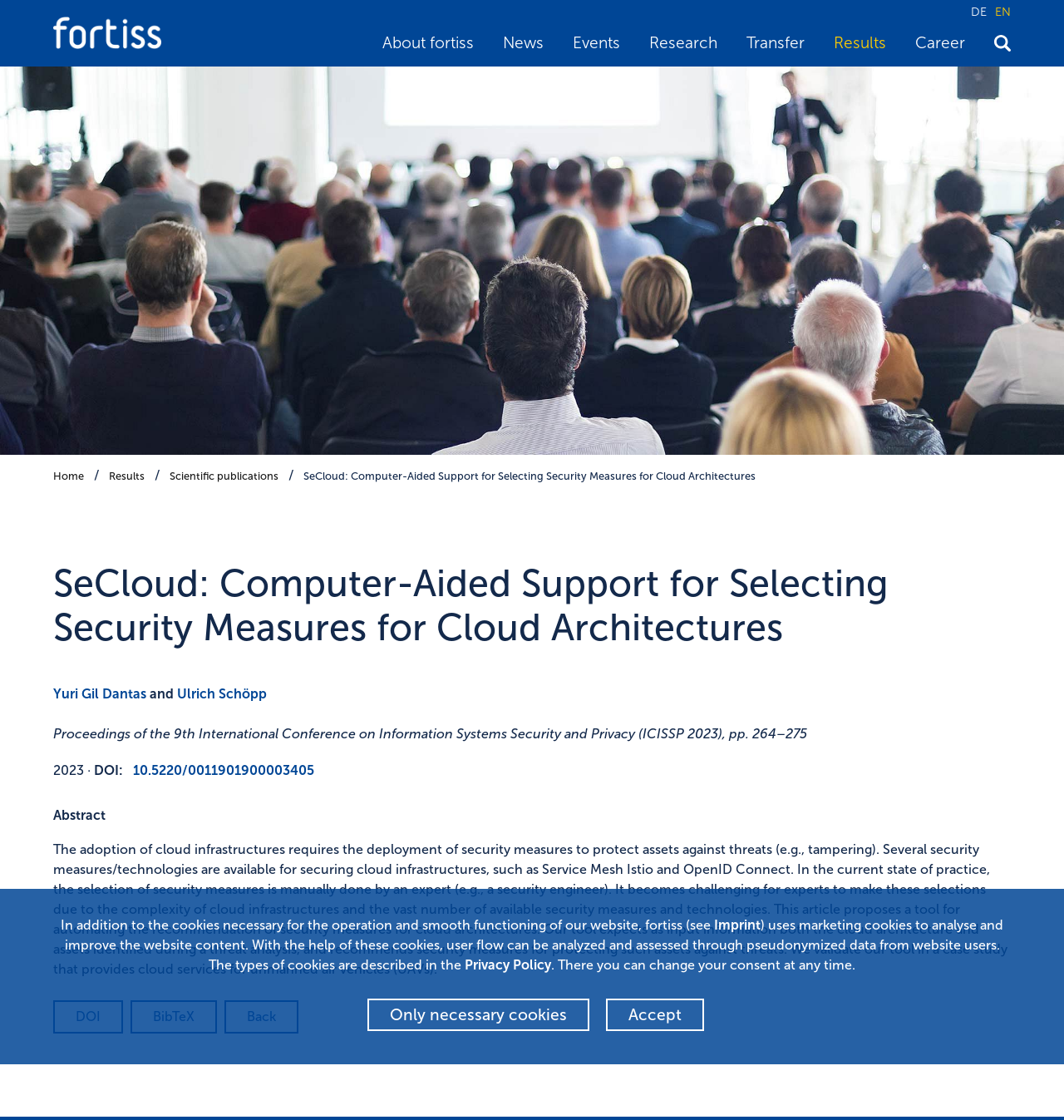Determine the bounding box coordinates of the region I should click to achieve the following instruction: "go to fortiss homepage". Ensure the bounding box coordinates are four float numbers between 0 and 1, i.e., [left, top, right, bottom].

[0.05, 0.015, 0.152, 0.044]